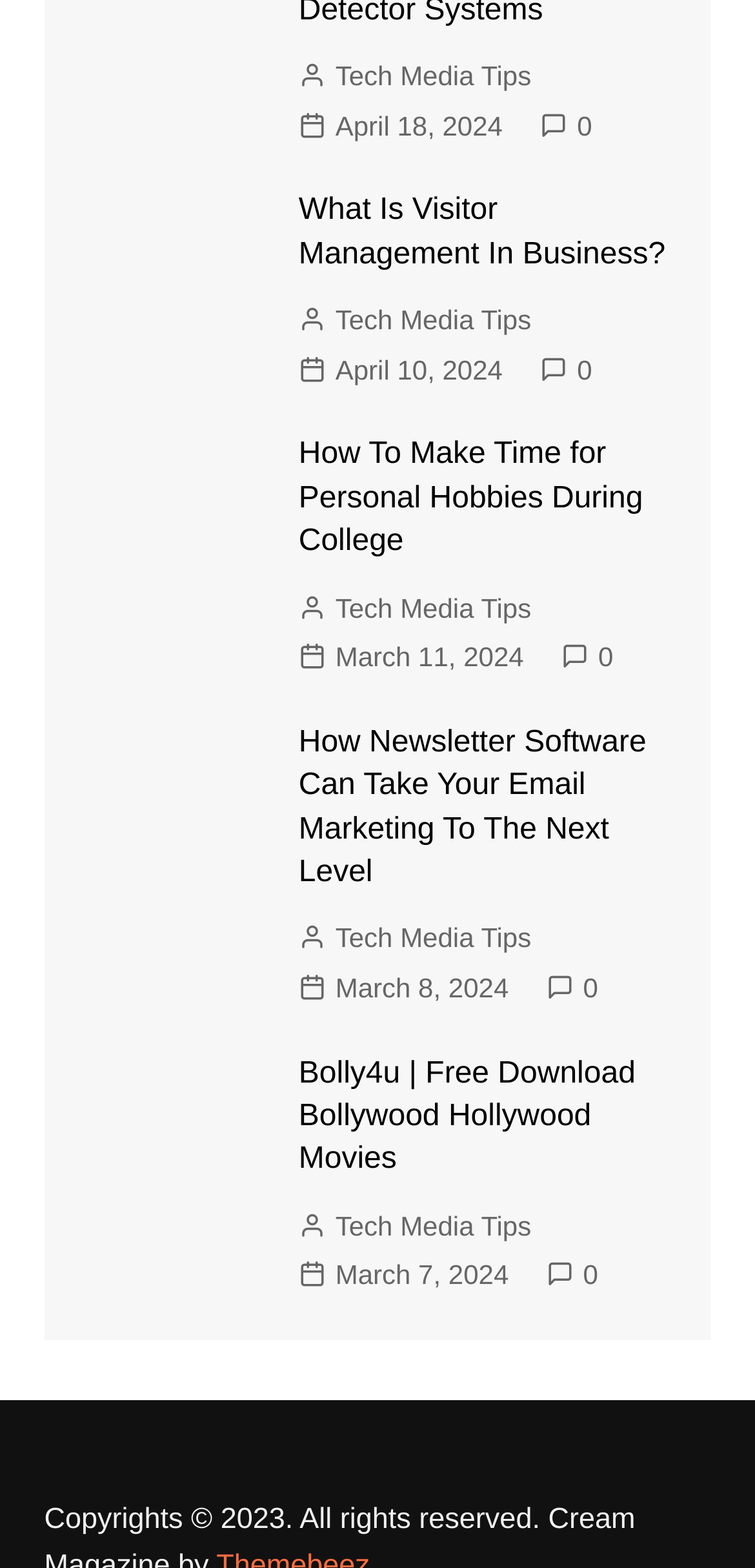Locate the bounding box coordinates of the element that needs to be clicked to carry out the instruction: "Click on the link to download Bollywood Hollywood Movies from Bolly4u". The coordinates should be given as four float numbers ranging from 0 to 1, i.e., [left, top, right, bottom].

[0.396, 0.671, 0.89, 0.754]